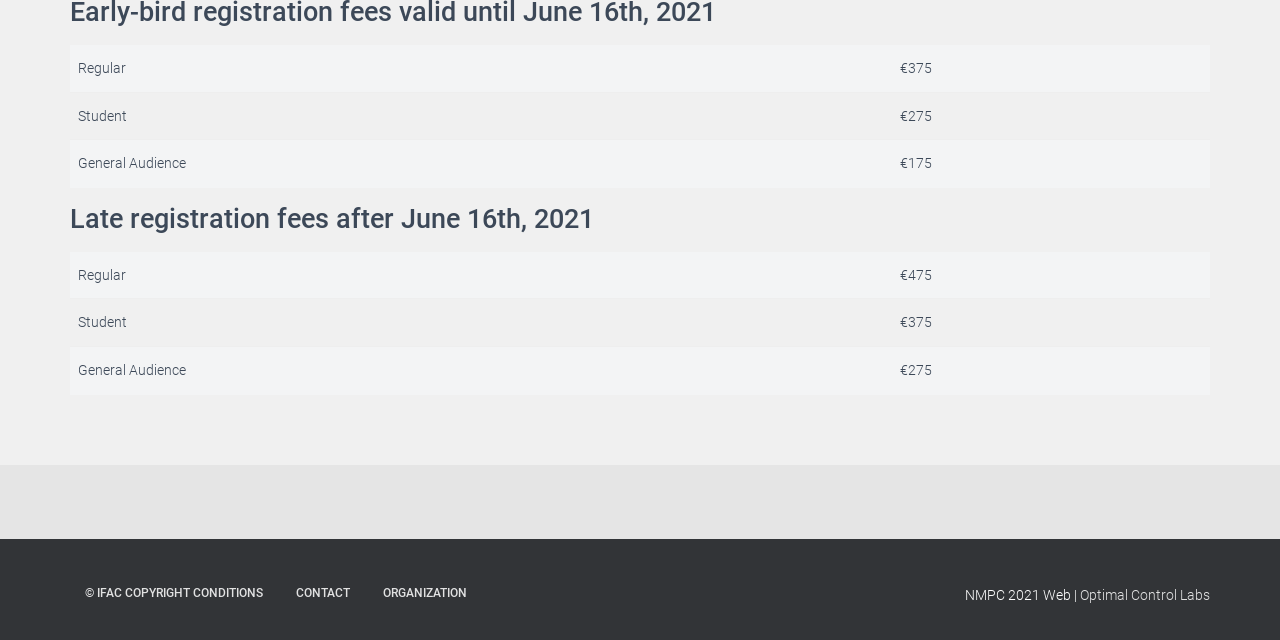Please locate the UI element described by "Optimal Control Labs" and provide its bounding box coordinates.

[0.844, 0.918, 0.945, 0.943]